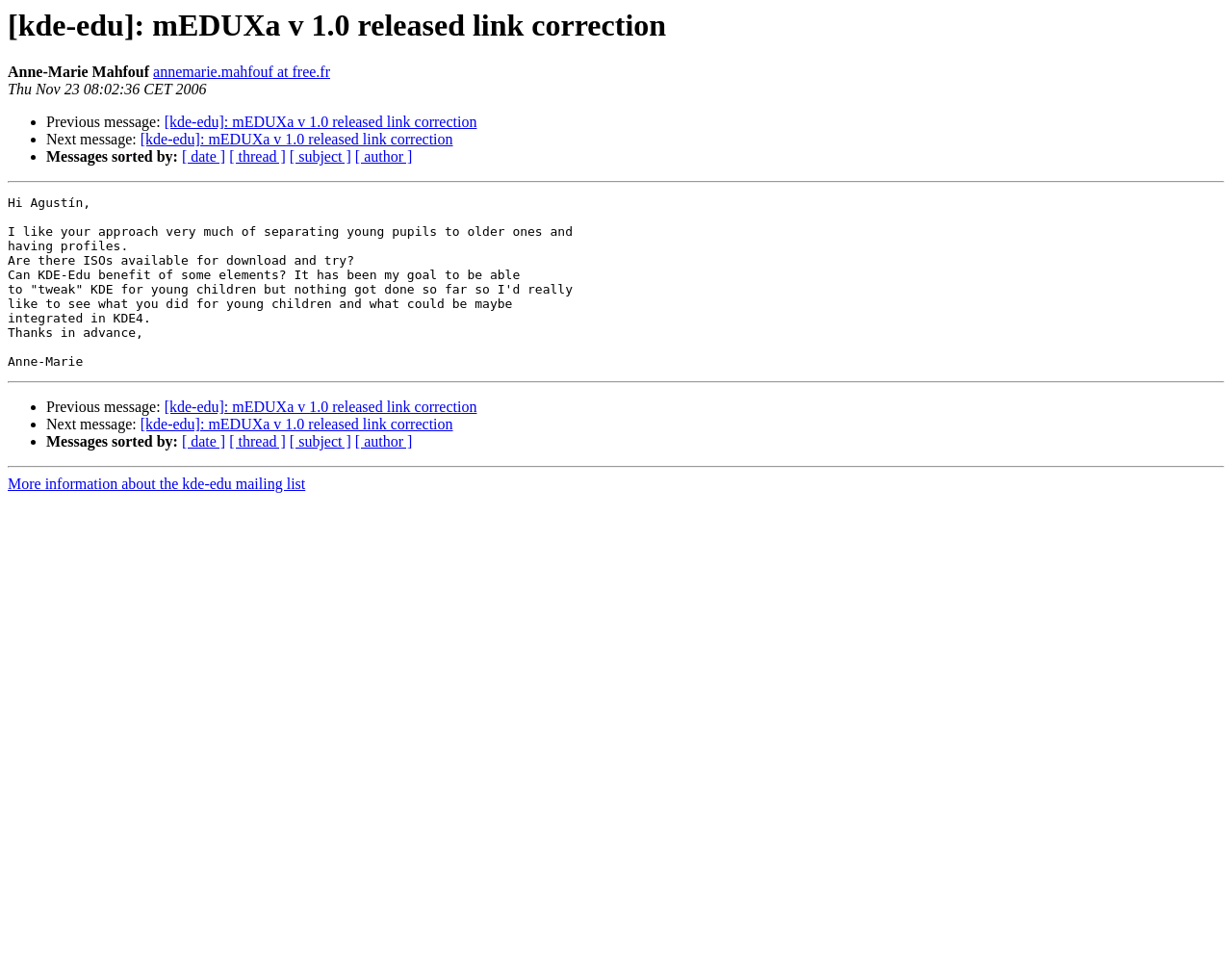Please answer the following question using a single word or phrase: 
What is the date of the message?

Thu Nov 23 08:02:36 CET 2006